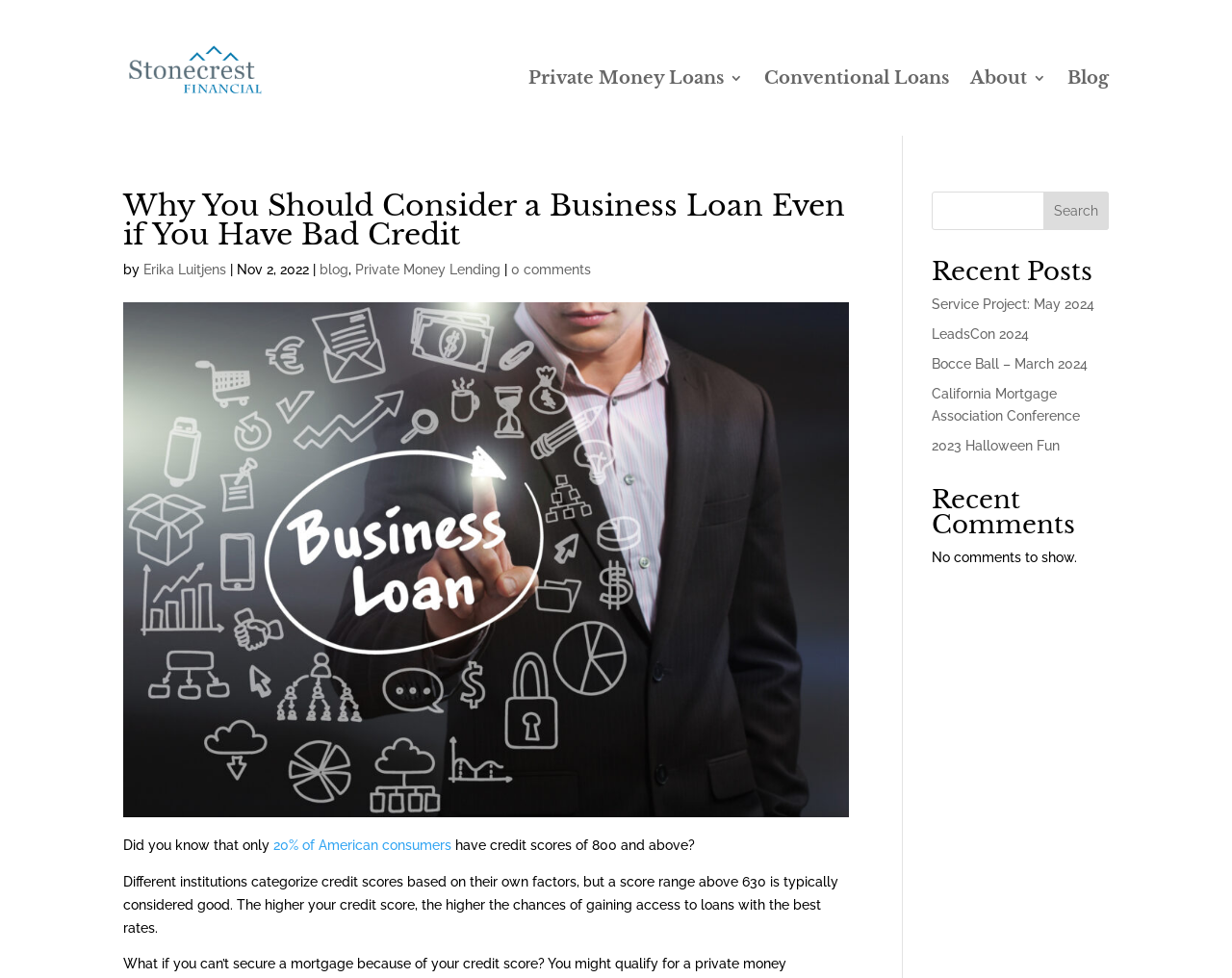What is the date of the article?
Give a detailed explanation using the information visible in the image.

I found the date of the article by looking at the text following the author's name, which is a common convention for indicating the date of publication.